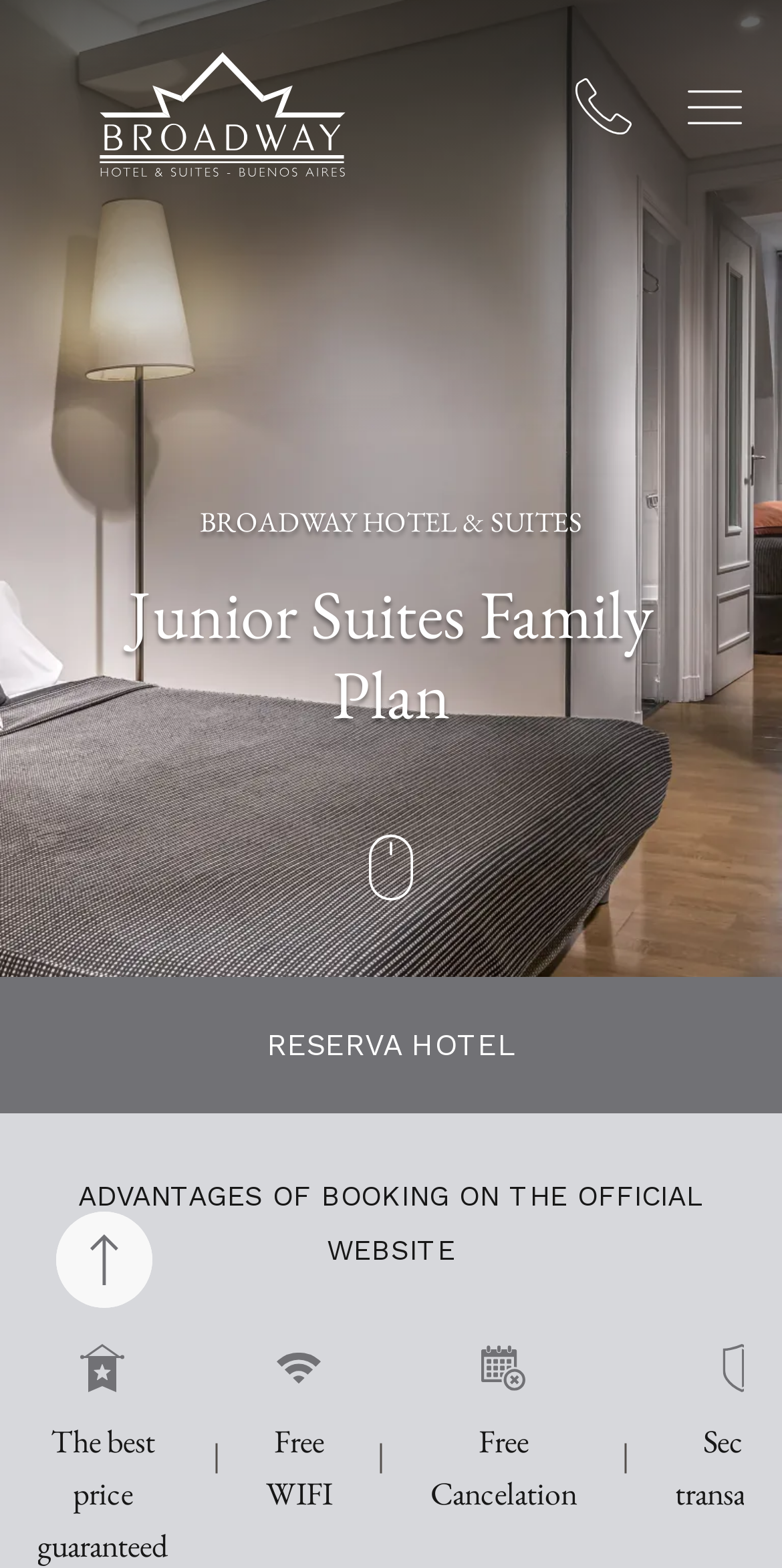Please find the bounding box for the UI component described as follows: "Reserva hotel".

[0.0, 0.624, 1.0, 0.711]